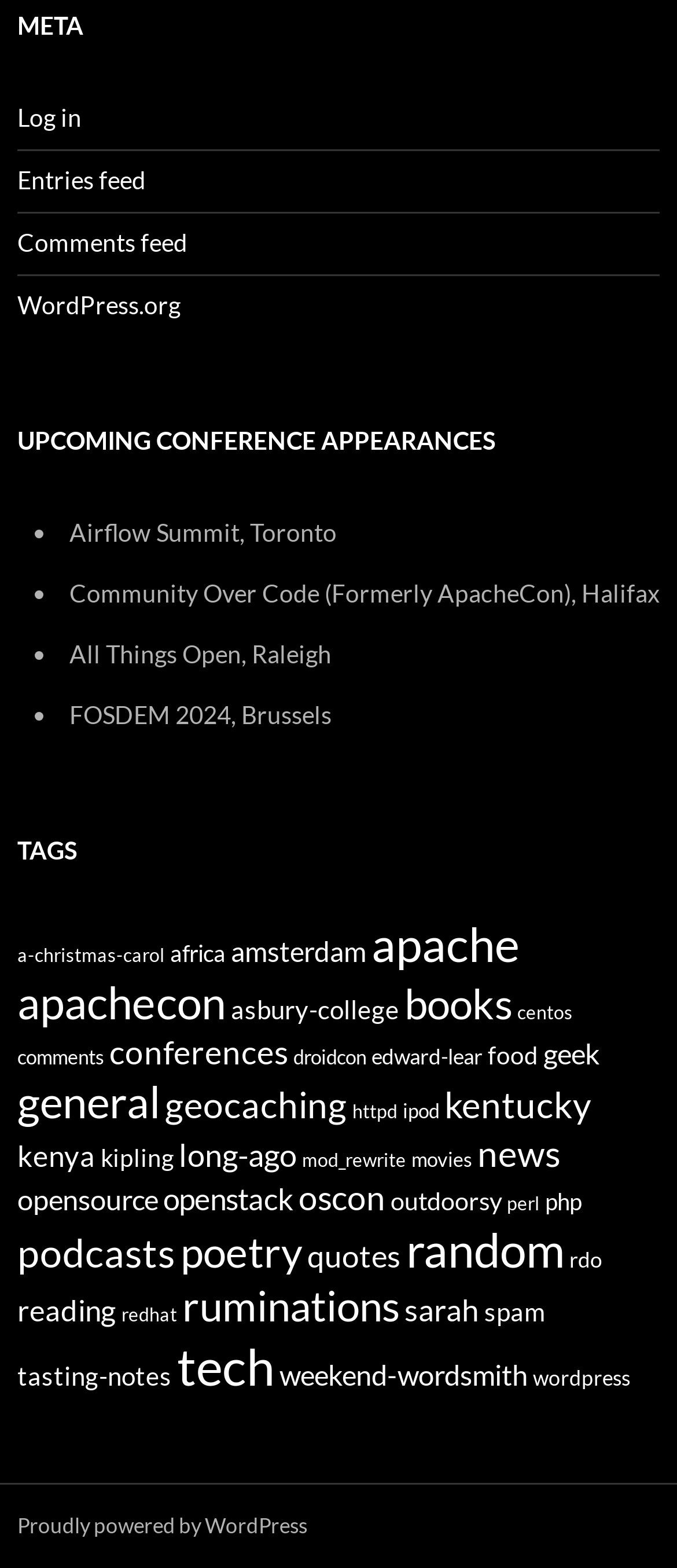Pinpoint the bounding box coordinates of the clickable element needed to complete the instruction: "View Airflow Summit, Toronto". The coordinates should be provided as four float numbers between 0 and 1: [left, top, right, bottom].

[0.103, 0.33, 0.497, 0.349]